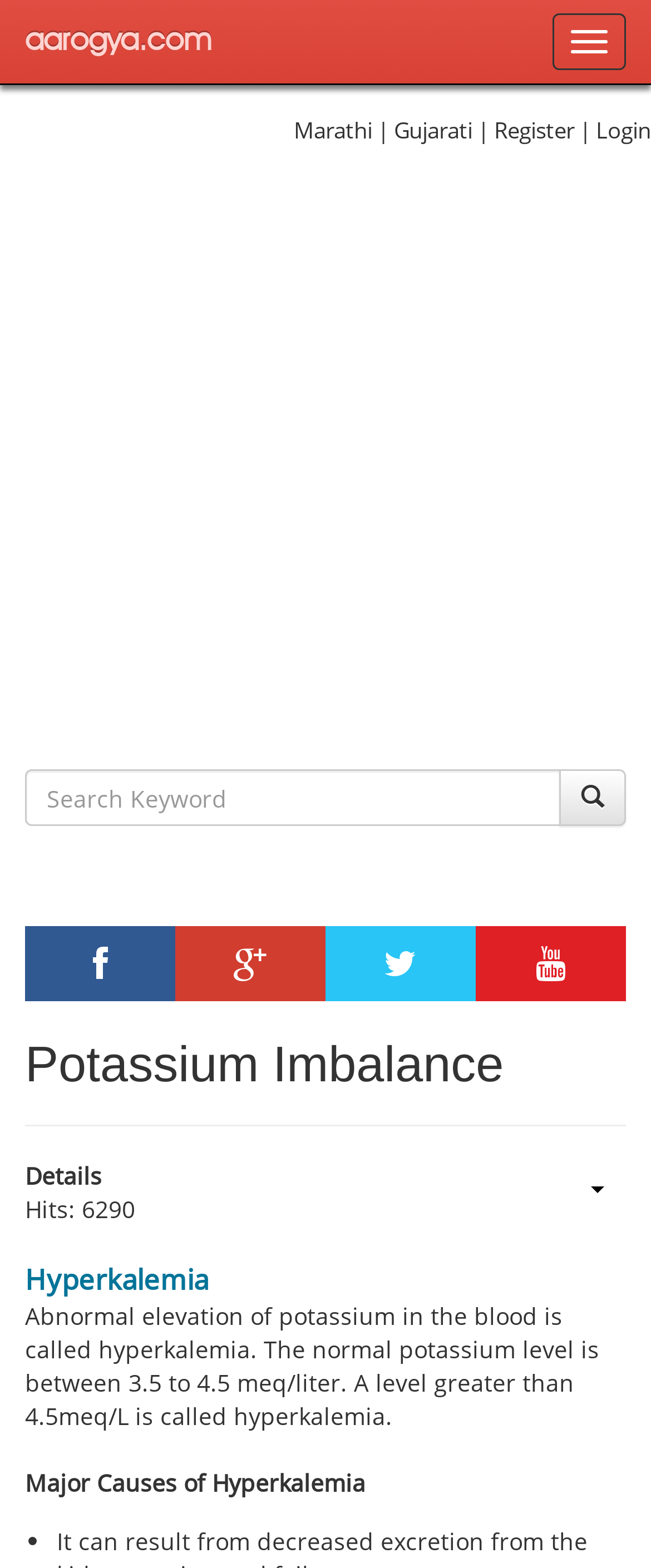Kindly respond to the following question with a single word or a brief phrase: 
How many links are there in the top navigation bar?

5